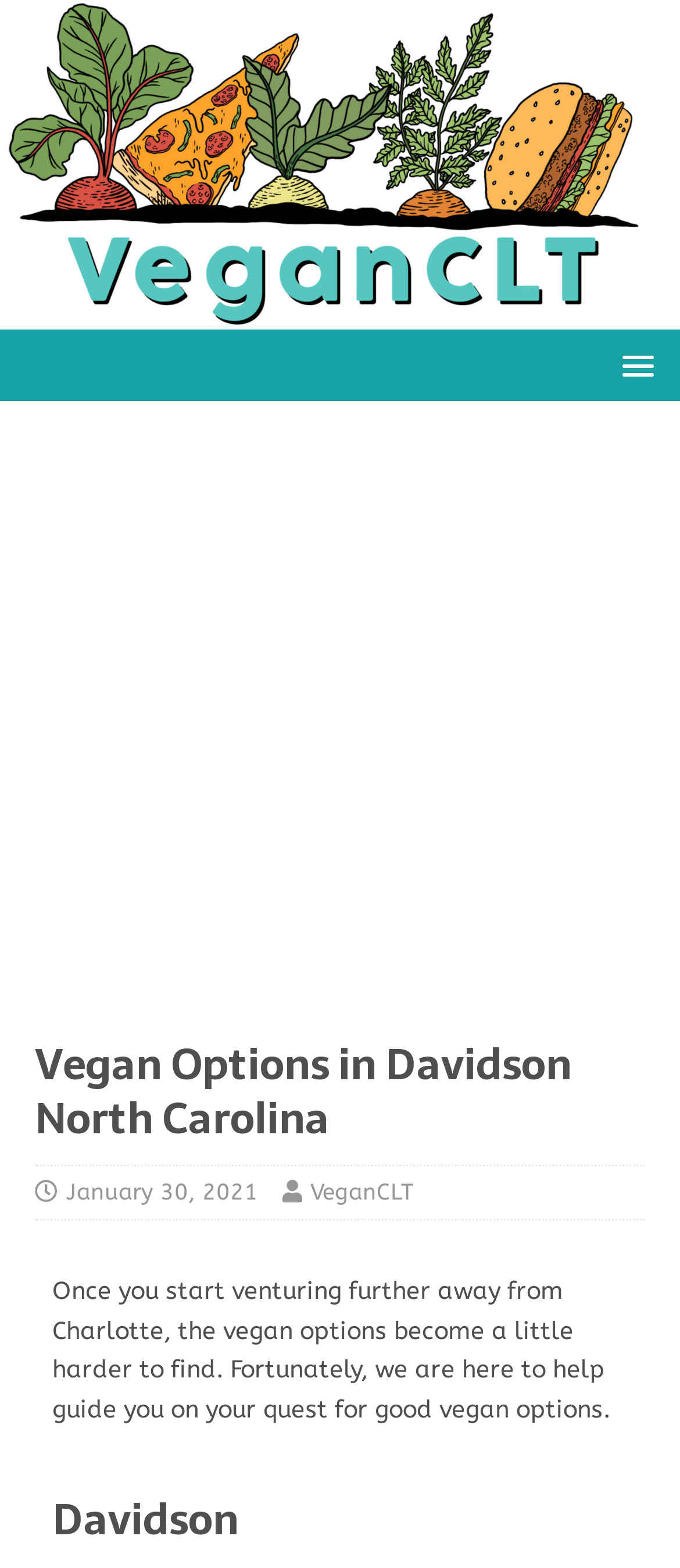Explain the webpage in detail, including its primary components.

The webpage is about vegan options in Davidson, North Carolina. At the top, there is a link on the left side and another link with a popup menu on the right side. Below these links, there is a large advertisement iframe that spans the entire width of the page. 

Inside the advertisement iframe, there is a header section with a heading that reads "Vegan Options in Davidson North Carolina". Below this heading, there are two links: one with a date "January 30, 2021" and another with the text "VeganCLT". 

Following the header section, there is a paragraph of text that explains that vegan options become harder to find when venturing away from Charlotte, but the webpage is there to guide users in their search for good vegan options. 

Finally, at the bottom, there is a heading that simply reads "Davidson".